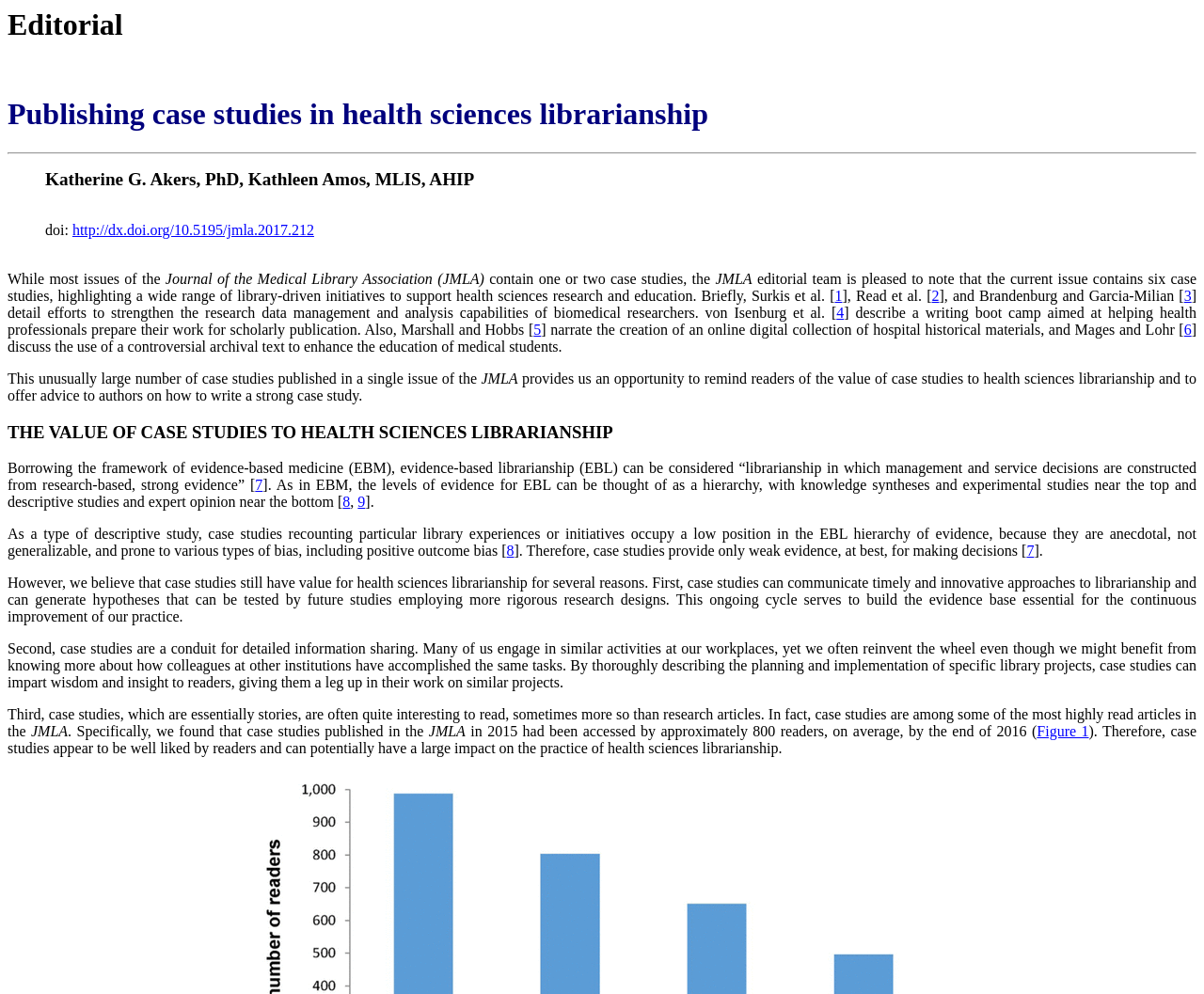Explain in detail what you observe on this webpage.

The webpage is focused on publishing case studies in health sciences librarianship. At the top, there is a heading "Editorial" followed by another heading with the title of the webpage. Below these headings, there is a horizontal separator line. 

A blockquote section contains the authors' names, a DOI link, and a brief description of the editorial. The main content of the webpage is divided into two sections. The first section describes the current issue of the Journal of the Medical Library Association (JMLA), which contains six case studies highlighting various library-driven initiatives to support health sciences research and education. These case studies are briefly summarized, with links to each study.

The second section, headed "THE VALUE OF CASE STUDIES TO HEALTH SCIENCES LIBRARIANSHIP", discusses the importance of case studies in health sciences librarianship. It explains that while case studies are considered a low level of evidence, they still have value in communicating innovative approaches, generating hypotheses, and sharing detailed information. The section also mentions that case studies are often highly read and can have a significant impact on the practice of health sciences librarianship.